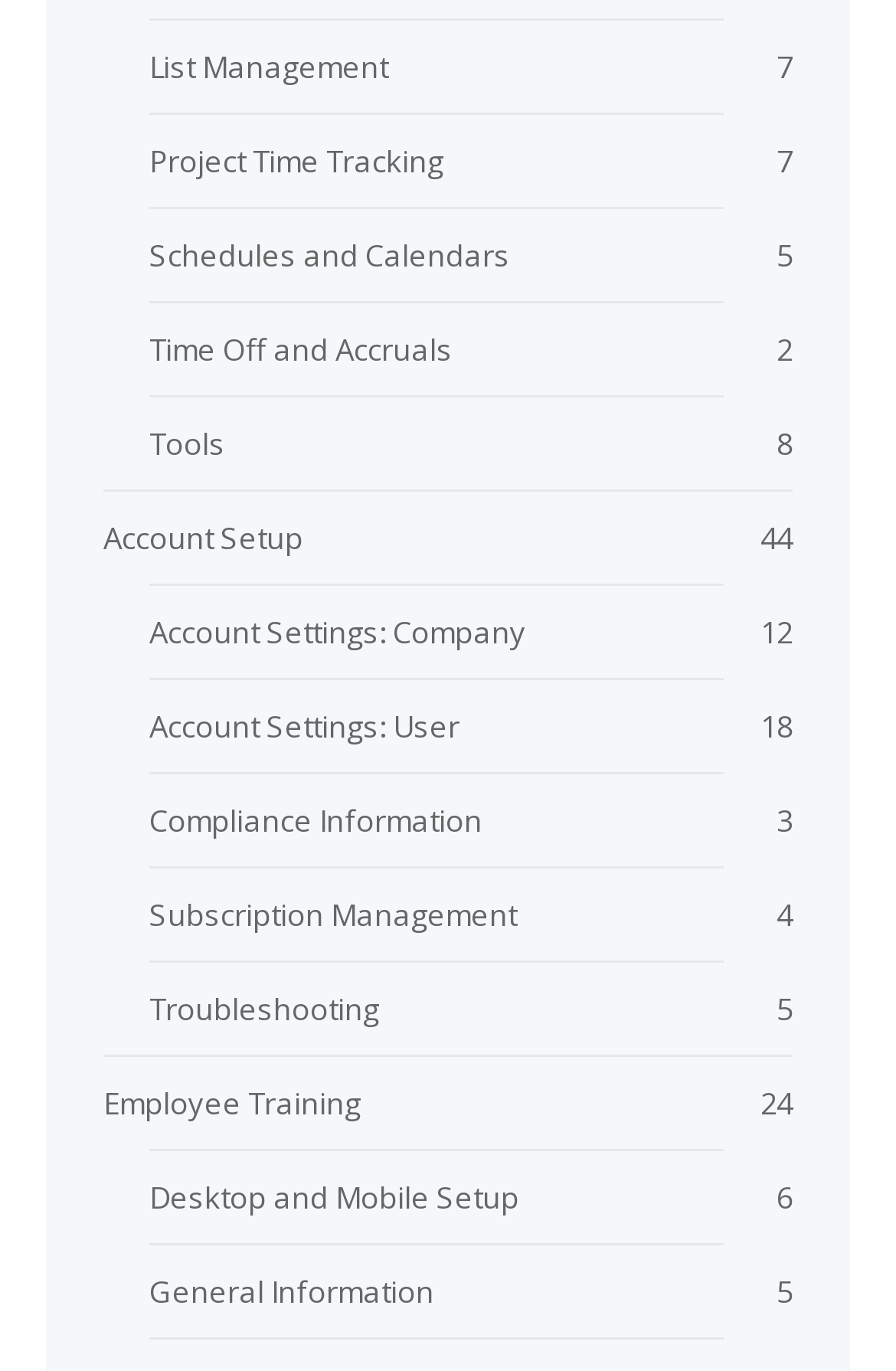Please locate the bounding box coordinates of the element that should be clicked to complete the given instruction: "Open Employee Training".

[0.115, 0.789, 0.403, 0.82]